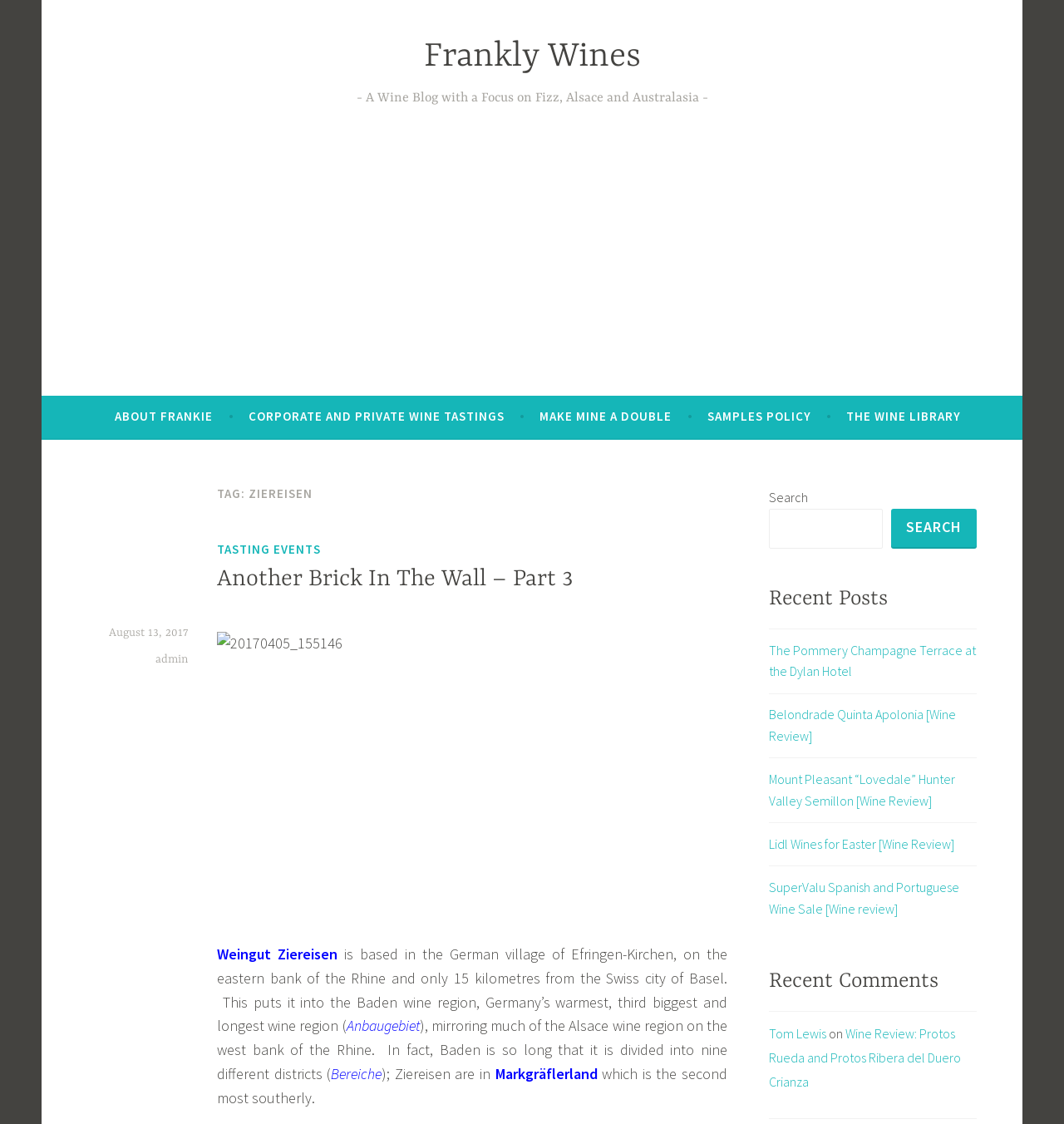Please locate the bounding box coordinates of the element that needs to be clicked to achieve the following instruction: "Search for a wine". The coordinates should be four float numbers between 0 and 1, i.e., [left, top, right, bottom].

[0.723, 0.453, 0.83, 0.488]